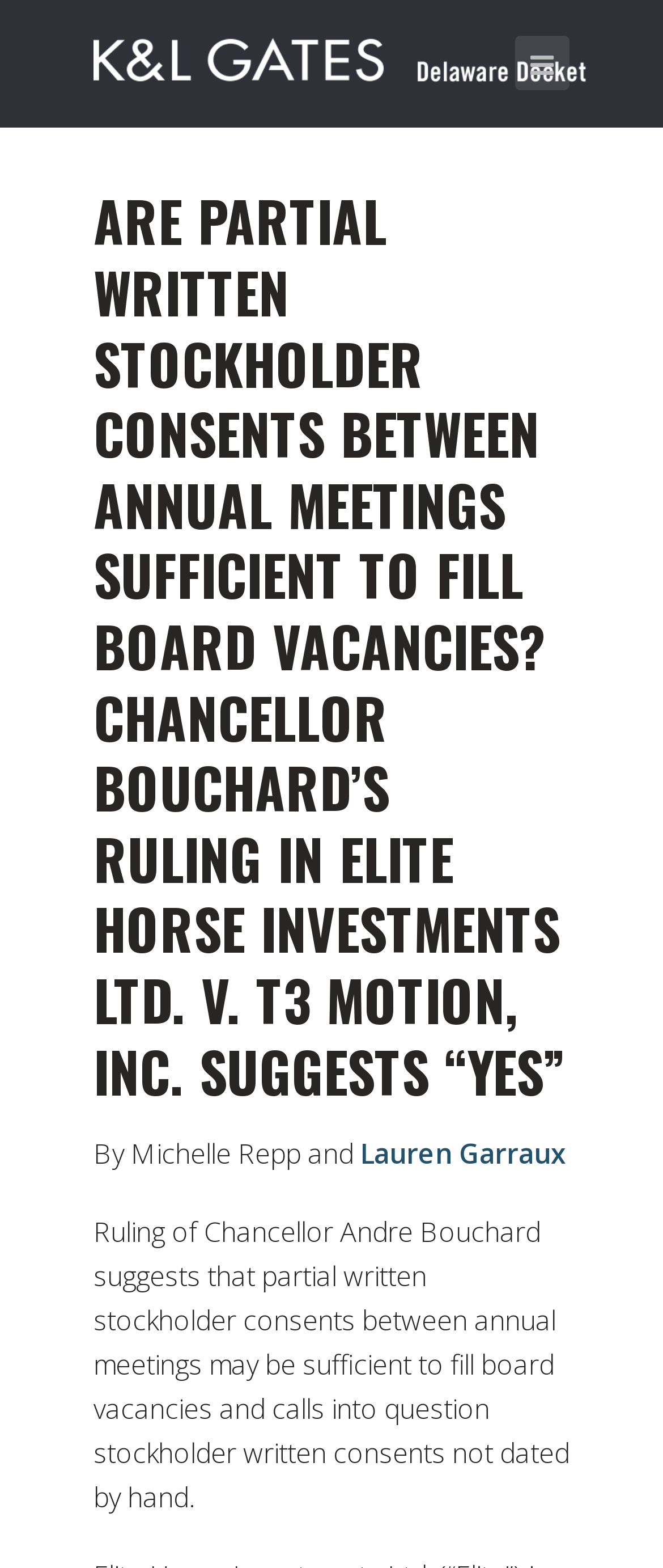What is the name of the Chancellor mentioned in the article?
Refer to the image and offer an in-depth and detailed answer to the question.

The Chancellor's name is mentioned in the sentence 'Ruling of Chancellor Andre Bouchard suggests that partial written stockholder consents between annual meetings may be sufficient to fill board vacancies and calls into question stockholder written consents not dated by hand.'